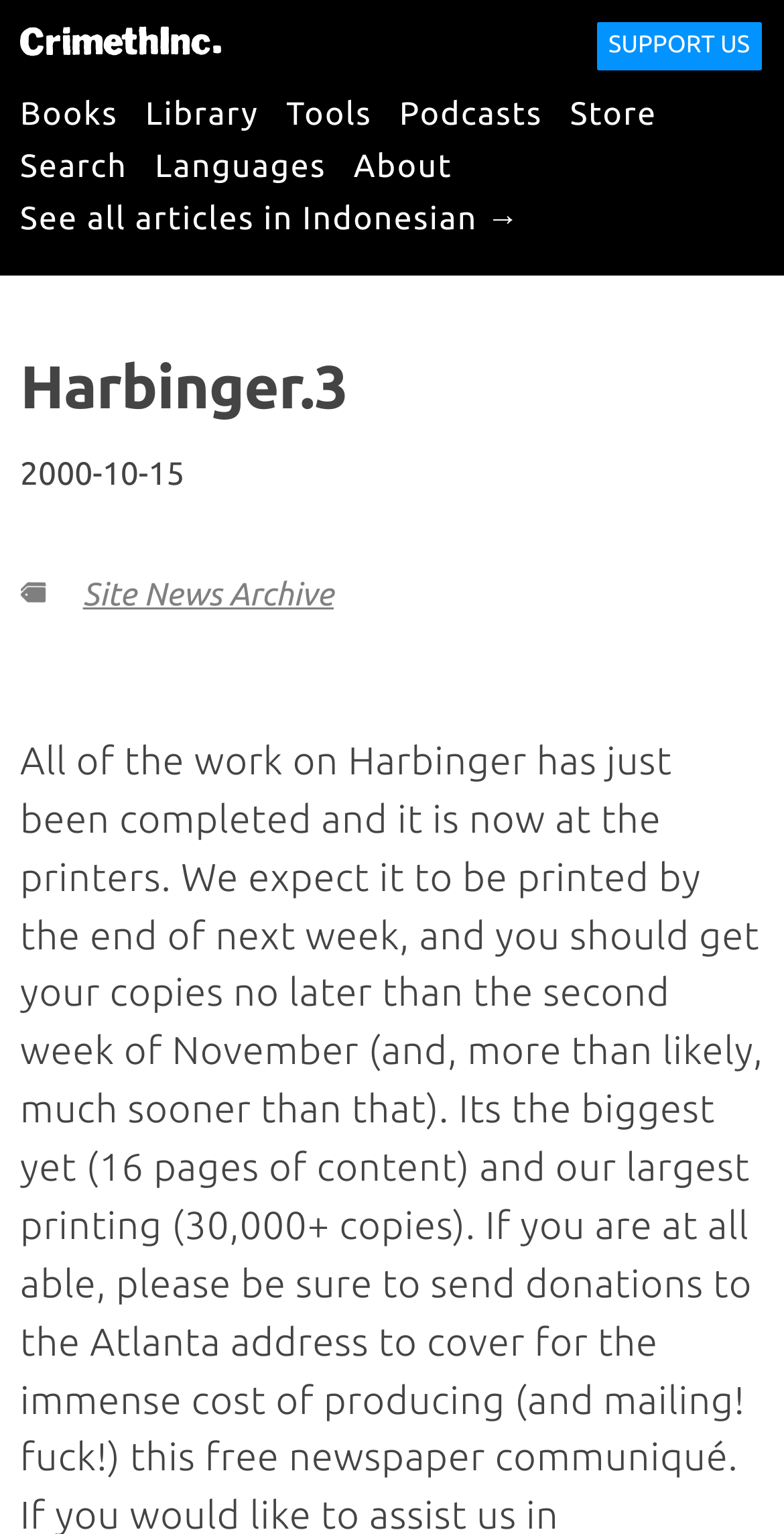Determine the bounding box coordinates of the region I should click to achieve the following instruction: "Search for something". Ensure the bounding box coordinates are four float numbers between 0 and 1, i.e., [left, top, right, bottom].

None